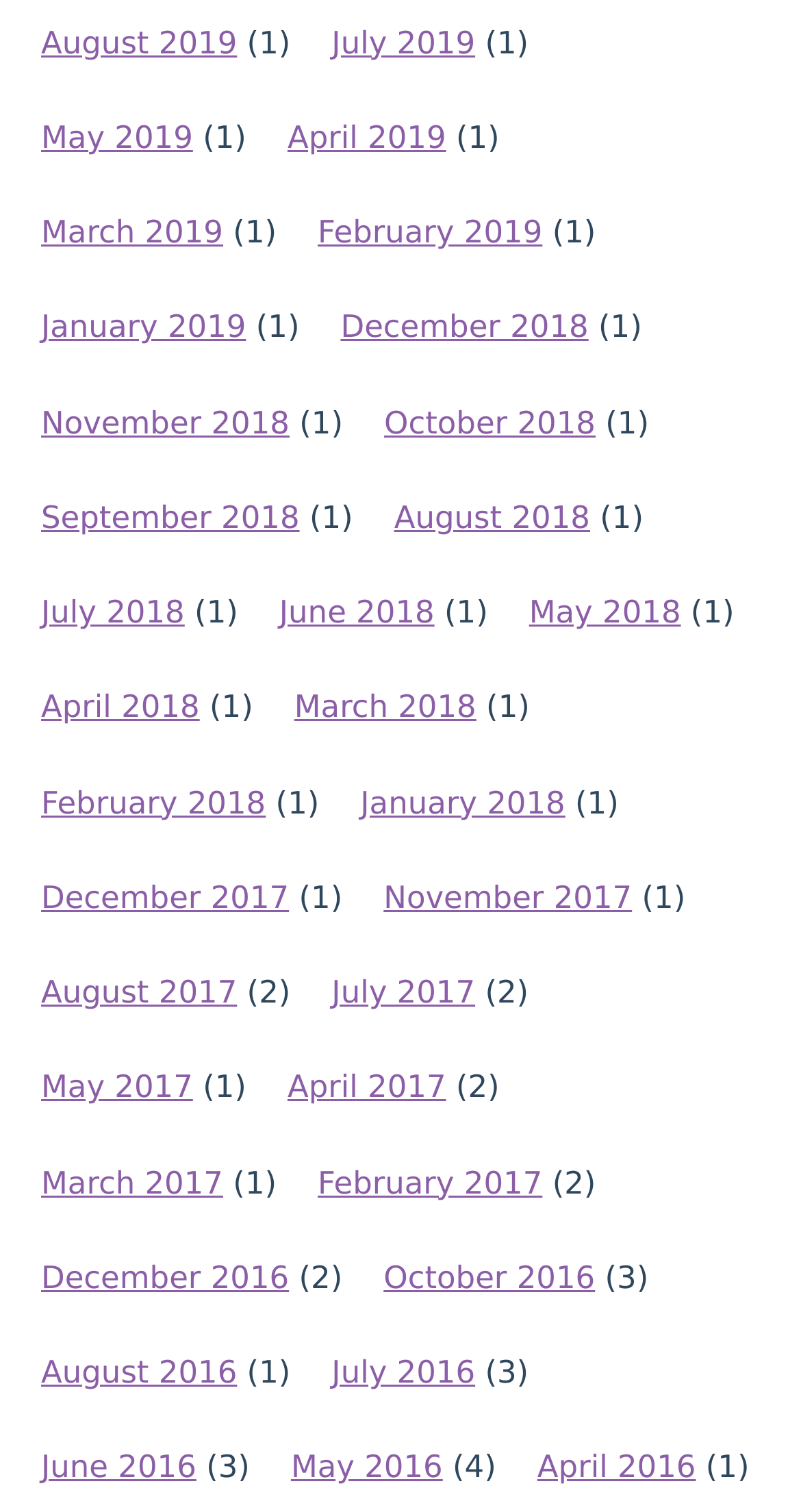Please find the bounding box coordinates of the element's region to be clicked to carry out this instruction: "View May 2019".

[0.051, 0.102, 0.241, 0.126]